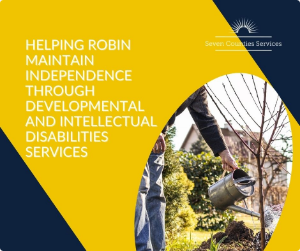Explain in detail what you see in the image.

The image titled "Helping Robin Maintain Independence Through Developmental and Intellectual Disabilities Services" showcases a serene, empowering scene. In the foreground, a person elegantly waters a young tree, symbolizing growth and nurturing support. This visual is set against a vibrant yellow background that enhances the hopeful message.

Accompanying the image, bold white text highlights the importance of maintaining independence for individuals with developmental and intellectual disabilities. The logo of Seven Counties Services is prominently displayed, reinforcing their commitment to empowering individuals through supportive services. This image encapsulates the essence of fostering independence and growth for those navigating life's challenges.